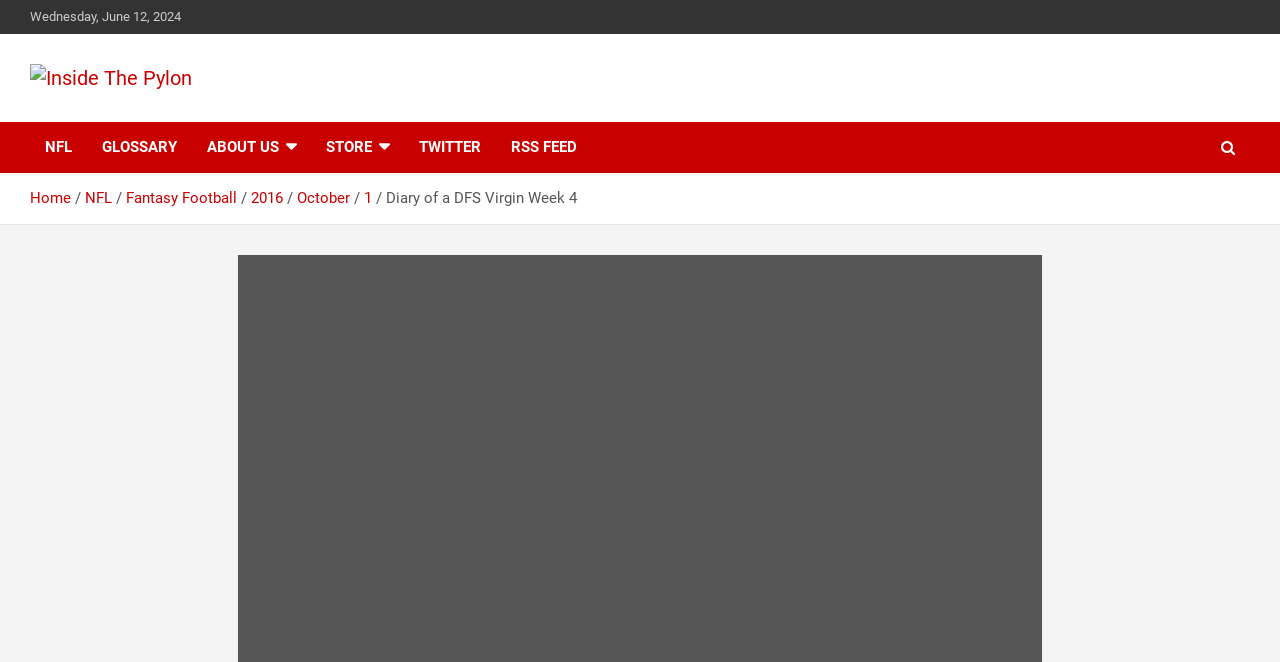Give the bounding box coordinates for this UI element: "Fantasy Football". The coordinates should be four float numbers between 0 and 1, arranged as [left, top, right, bottom].

[0.098, 0.286, 0.185, 0.313]